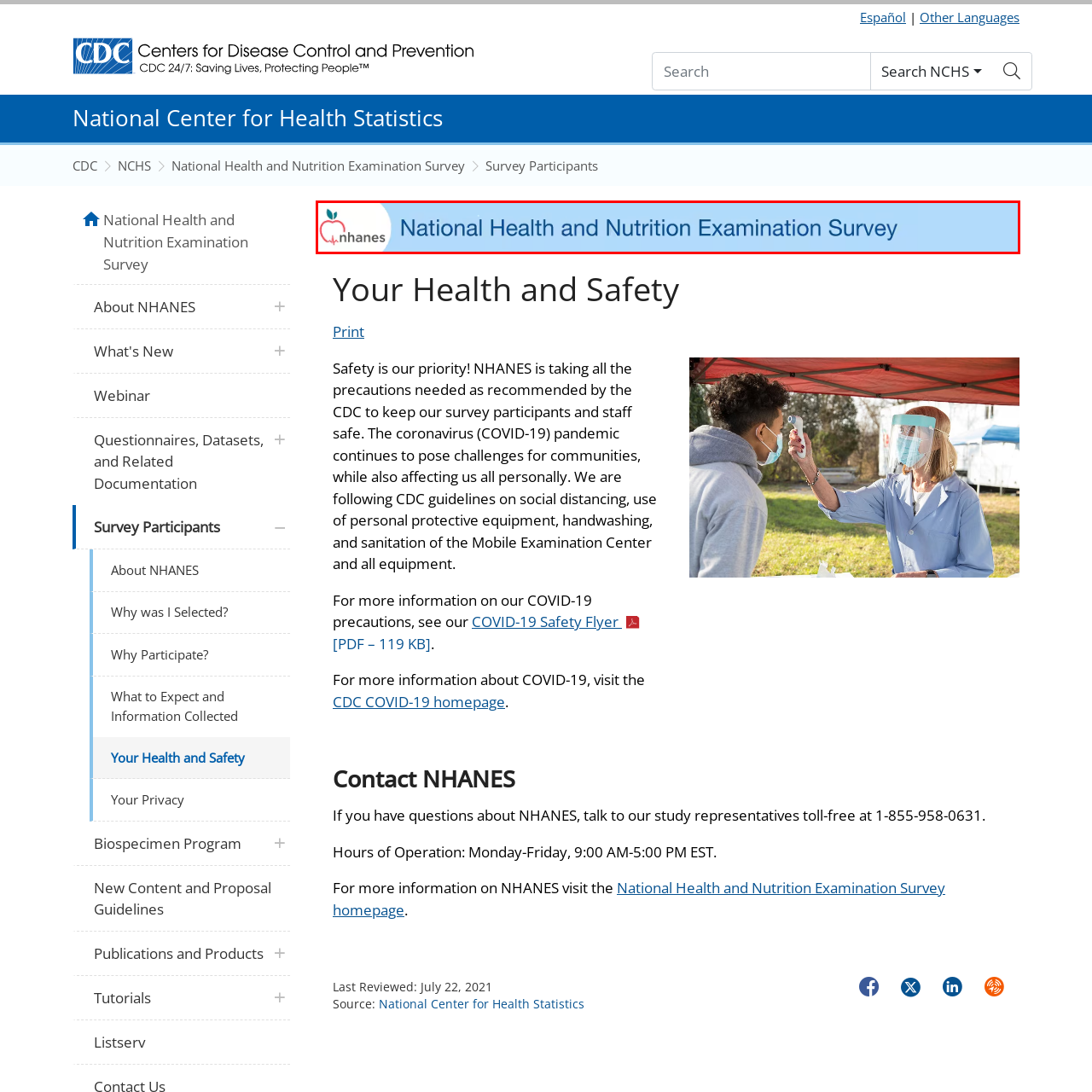Focus on the area highlighted by the red bounding box and give a thorough response to the following question, drawing from the image: What is the font color of the text?

The text 'National Health and Nutrition Examination Survey' is rendered in bold, dark blue font, which emphasizes the program's focus on collecting vital health and dietary information and adds visual contrast to the light blue background.